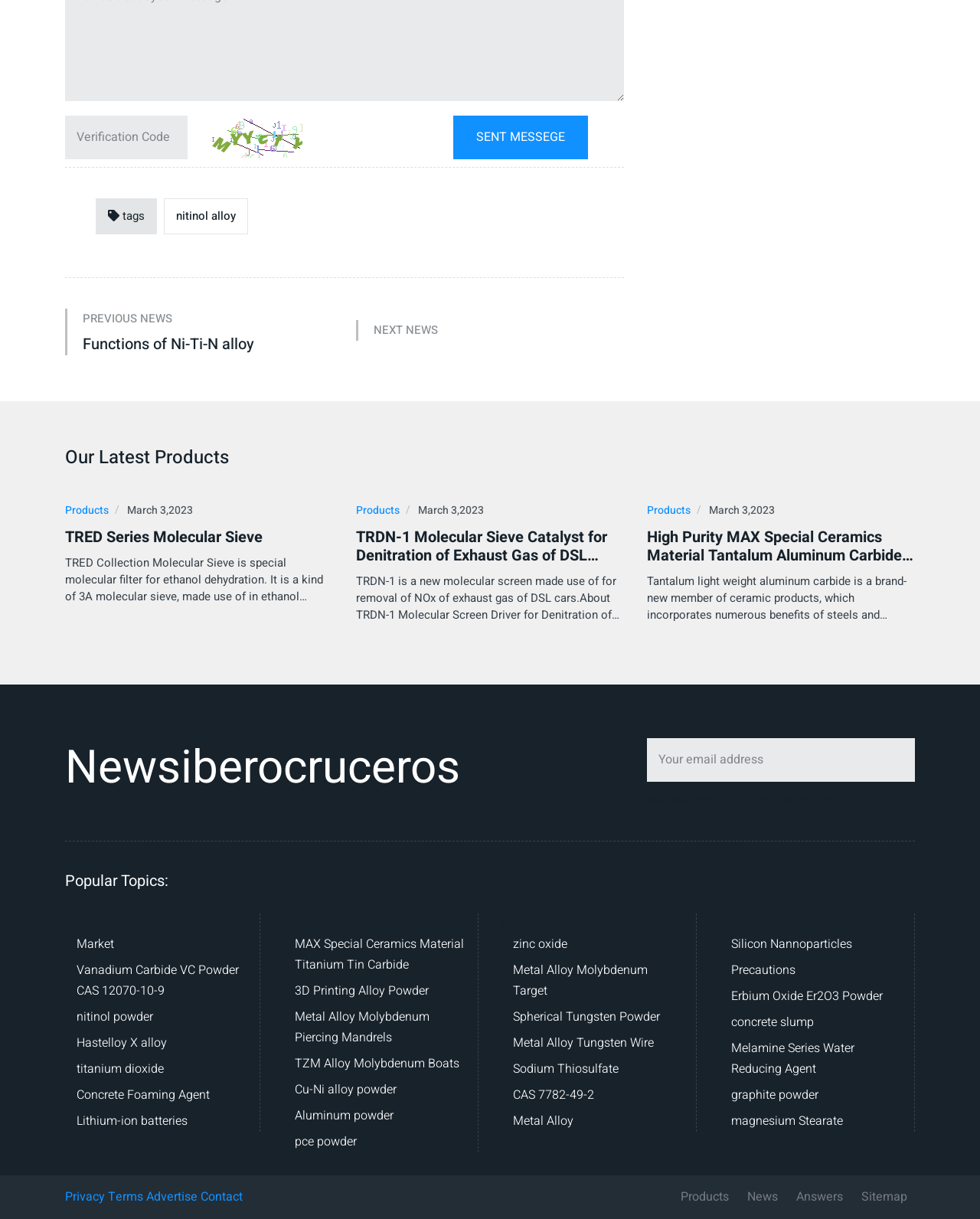Please mark the bounding box coordinates of the area that should be clicked to carry out the instruction: "View TRED Series Molecular Sieve".

[0.066, 0.433, 0.34, 0.448]